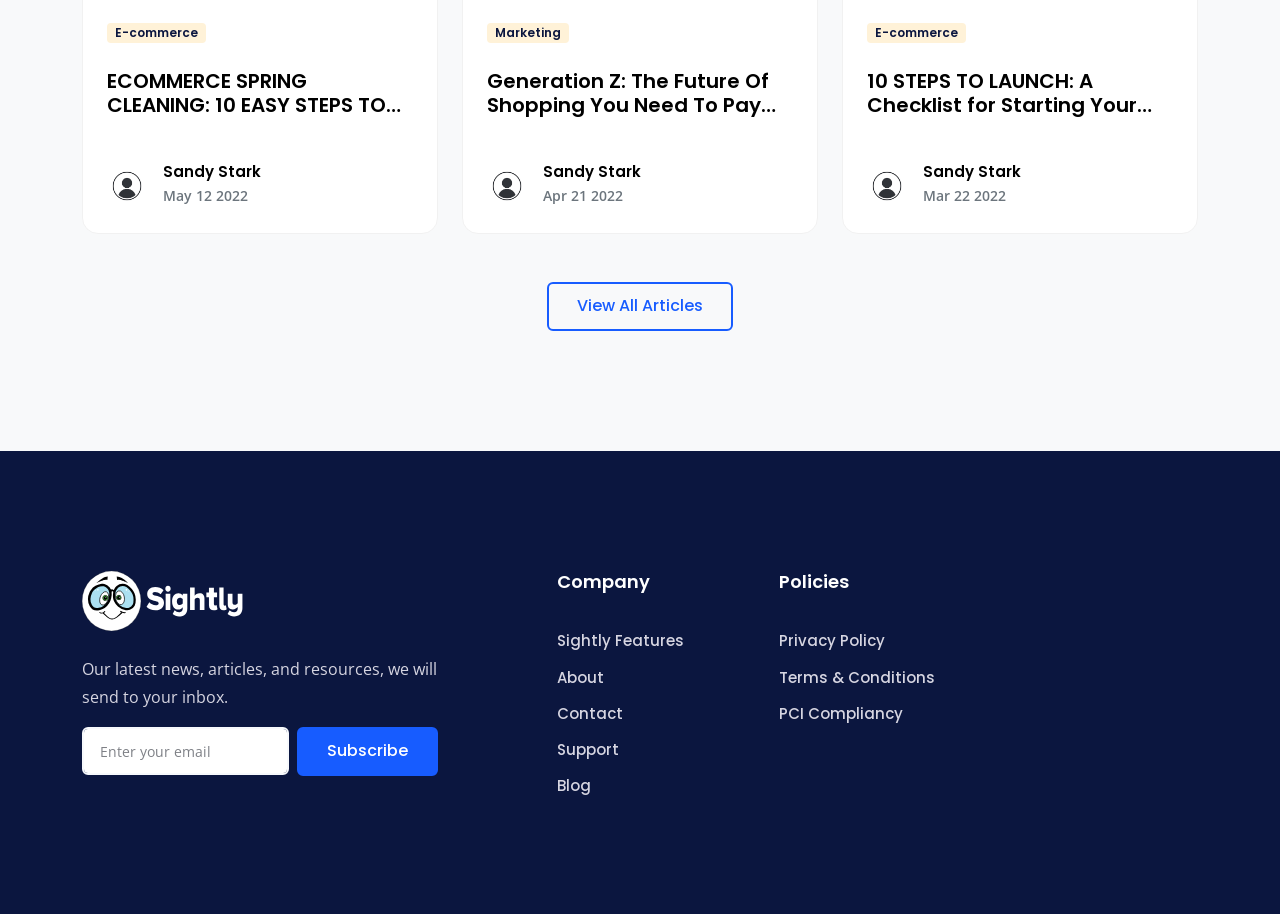Find the bounding box coordinates for the element that must be clicked to complete the instruction: "Learn about Sightly Features". The coordinates should be four float numbers between 0 and 1, indicated as [left, top, right, bottom].

[0.435, 0.688, 0.59, 0.716]